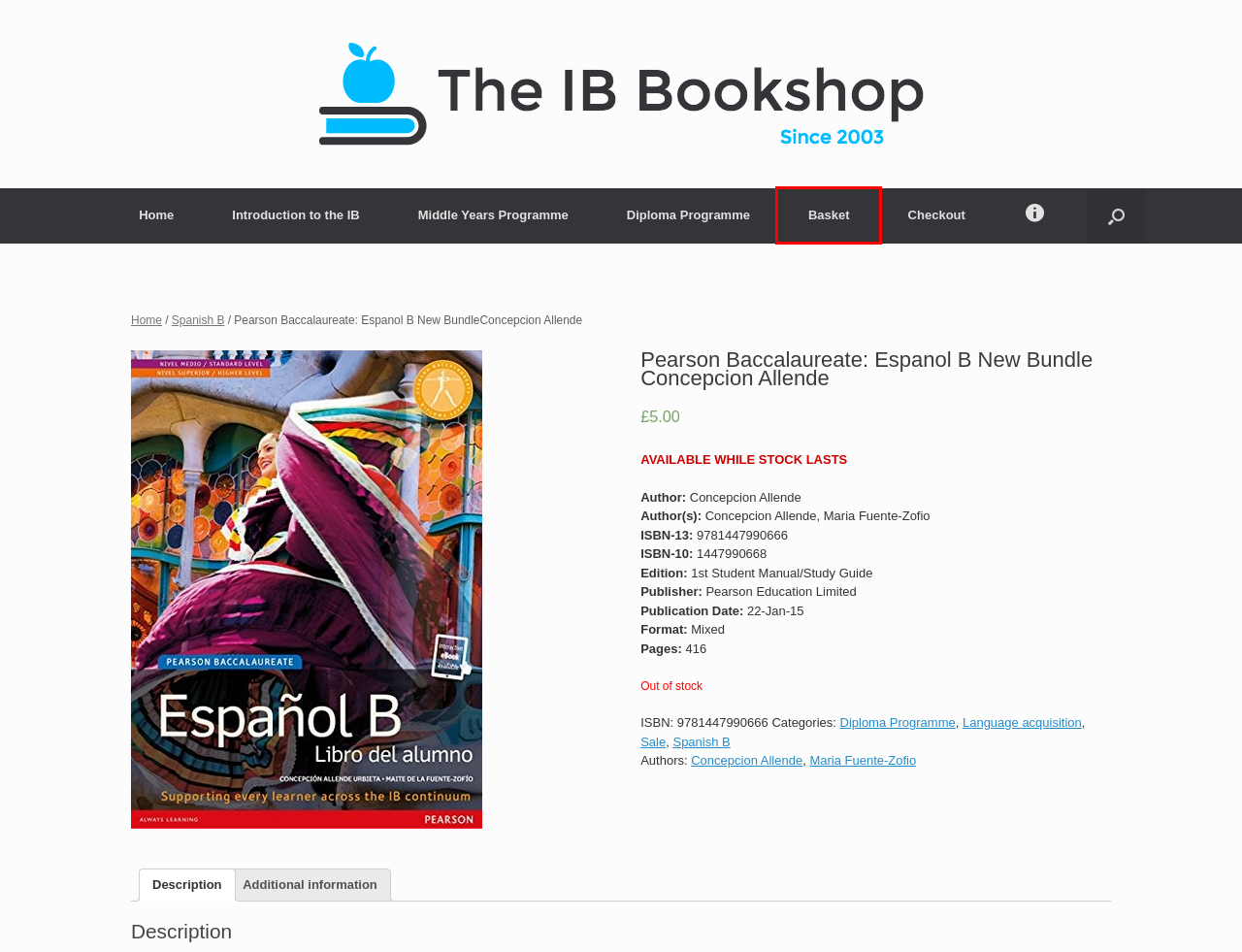Given a screenshot of a webpage featuring a red bounding box, identify the best matching webpage description for the new page after the element within the red box is clicked. Here are the options:
A. Language acquisition - The IB Bookshop
B. Maria Fuente-Zofio - The IB Bookshop
C. Diploma Programme - The IB Bookshop
D. The IB Bookshop - Find the IB books you need at the best prices
E. Introduction to the IB - The IB Bookshop
F. Basket - The IB Bookshop
G. Concepcion Allende - The IB Bookshop
H. Spanish B - The IB Bookshop

F